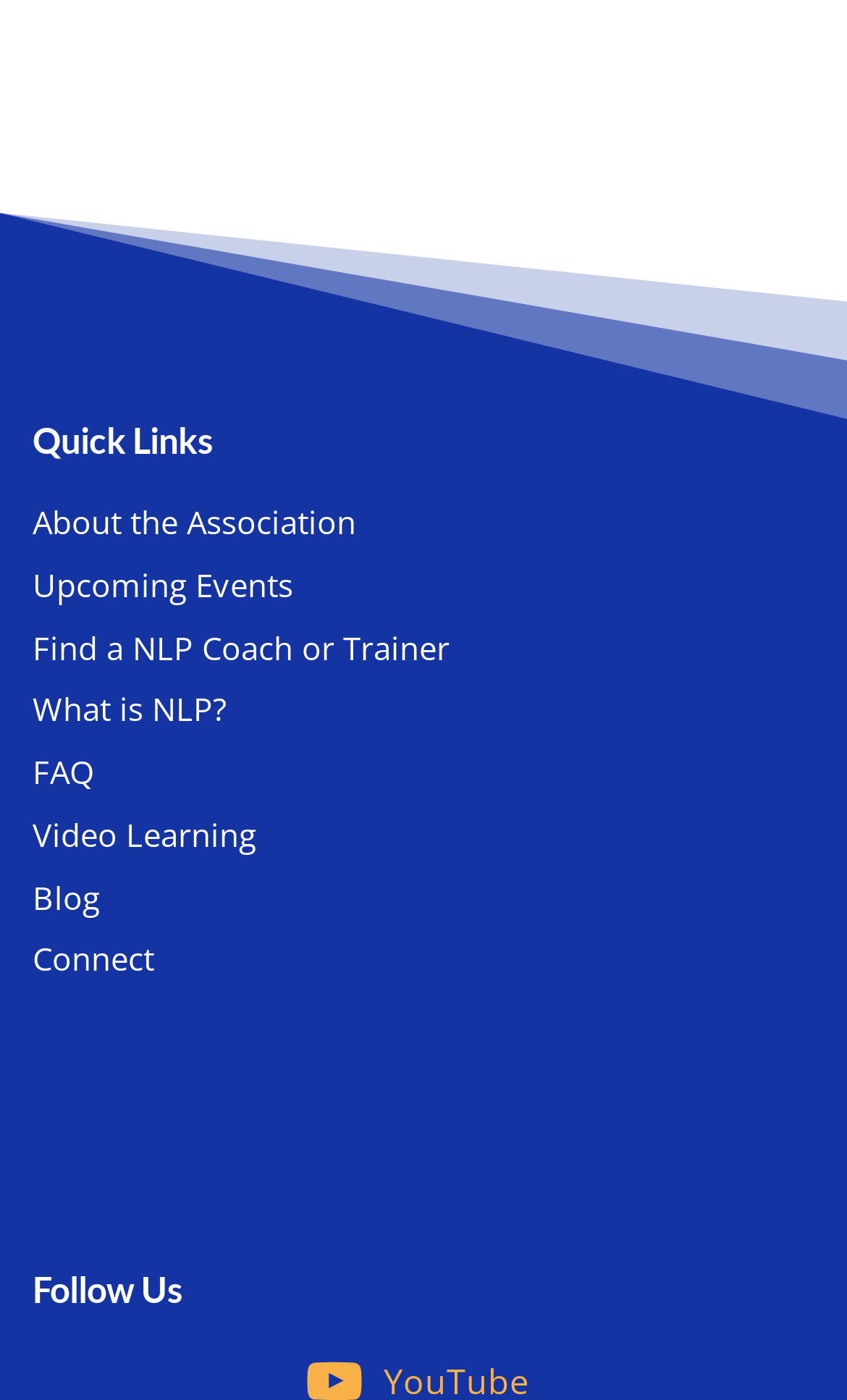Give a one-word or short-phrase answer to the following question: 
How many links are there in the footer navigation?

8